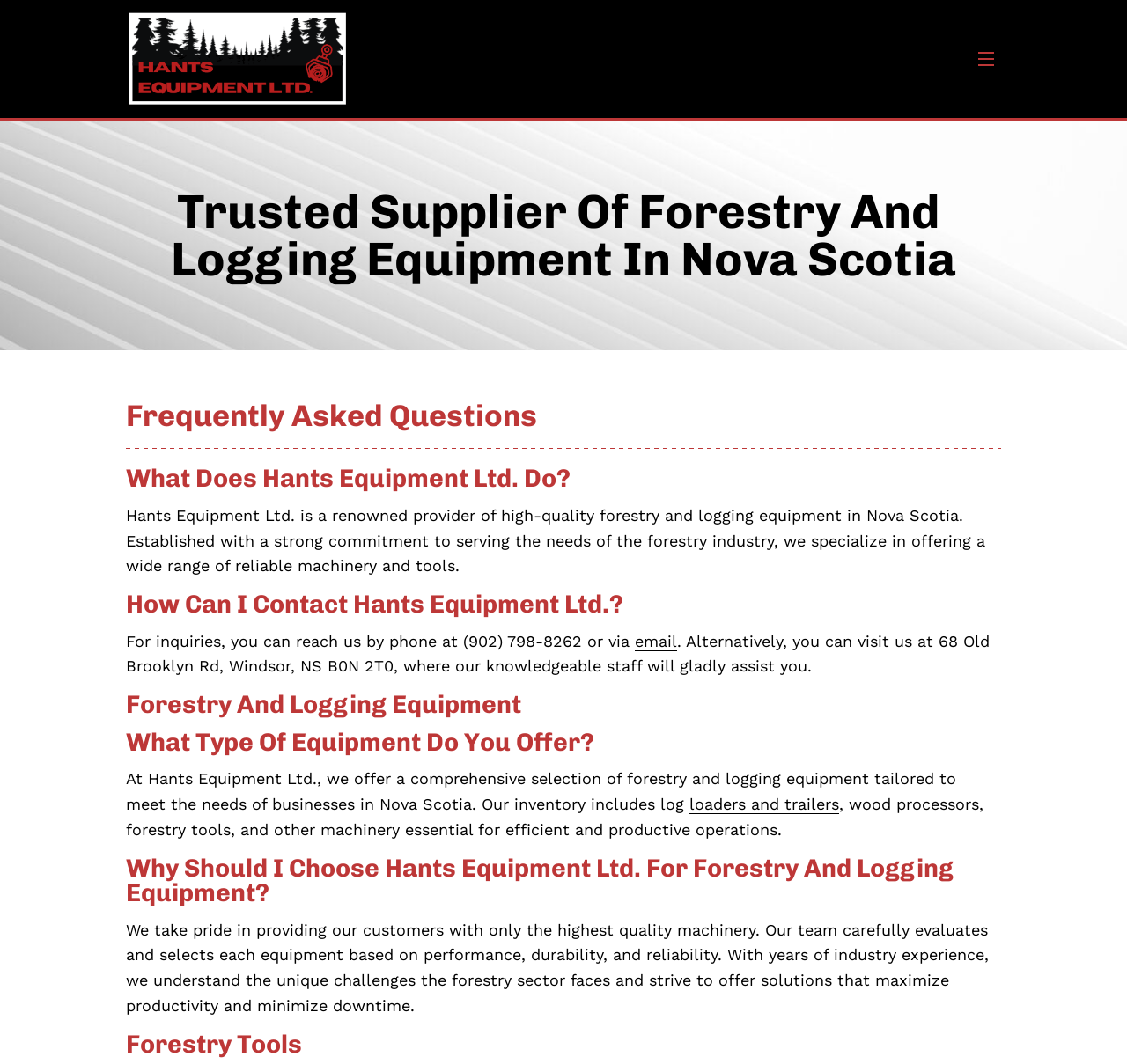What is the quality standard of the machinery provided by Hants Equipment Ltd.?
From the details in the image, provide a complete and detailed answer to the question.

I found the answer by reading the section 'Why Should I Choose Hants Equipment Ltd. For Forestry And Logging Equipment?' which states that they 'take pride in providing our customers with only the highest quality machinery'.